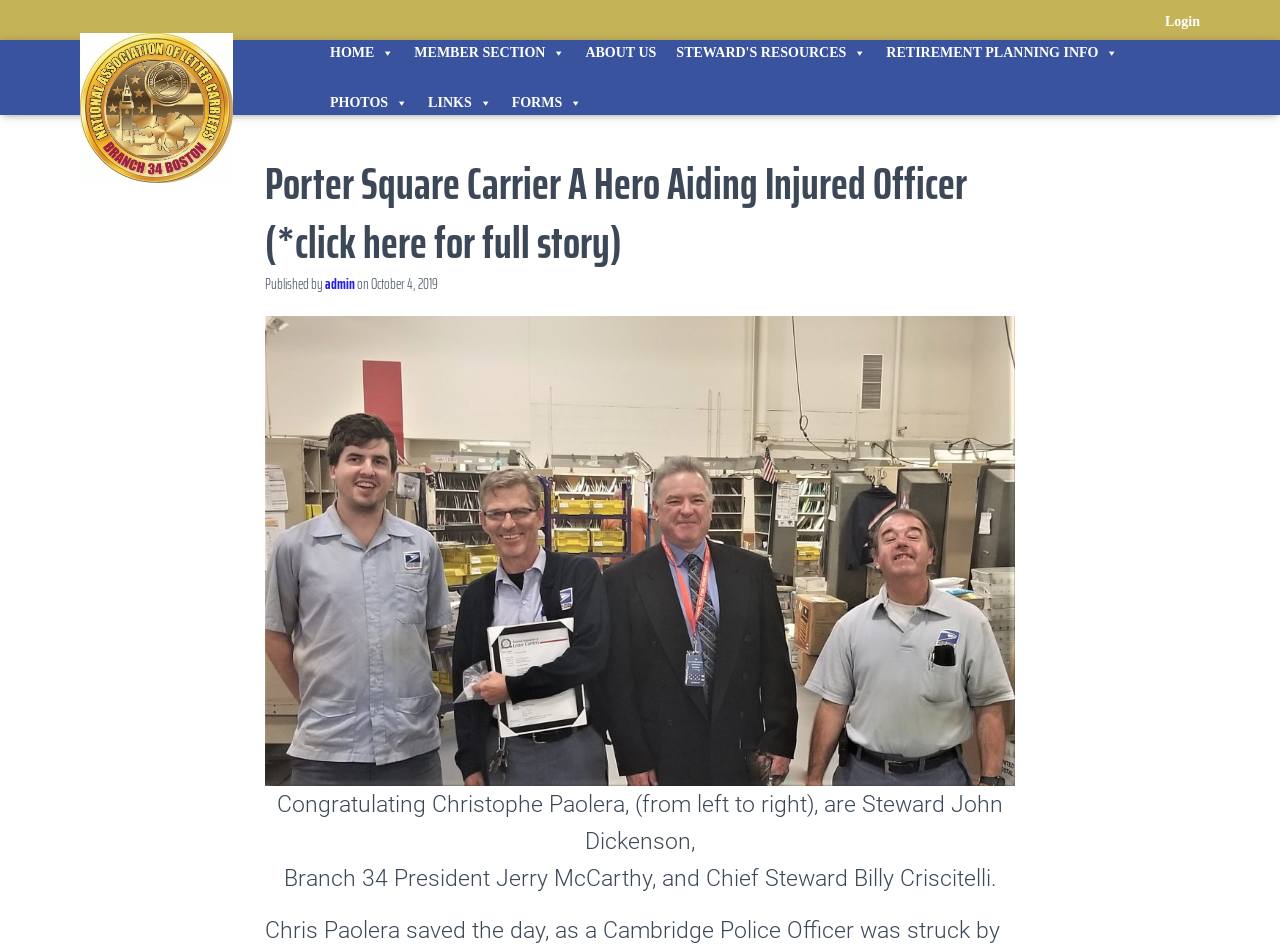What is the name of the steward congratulating Christophe Paolera?
Provide a one-word or short-phrase answer based on the image.

John Dickenson